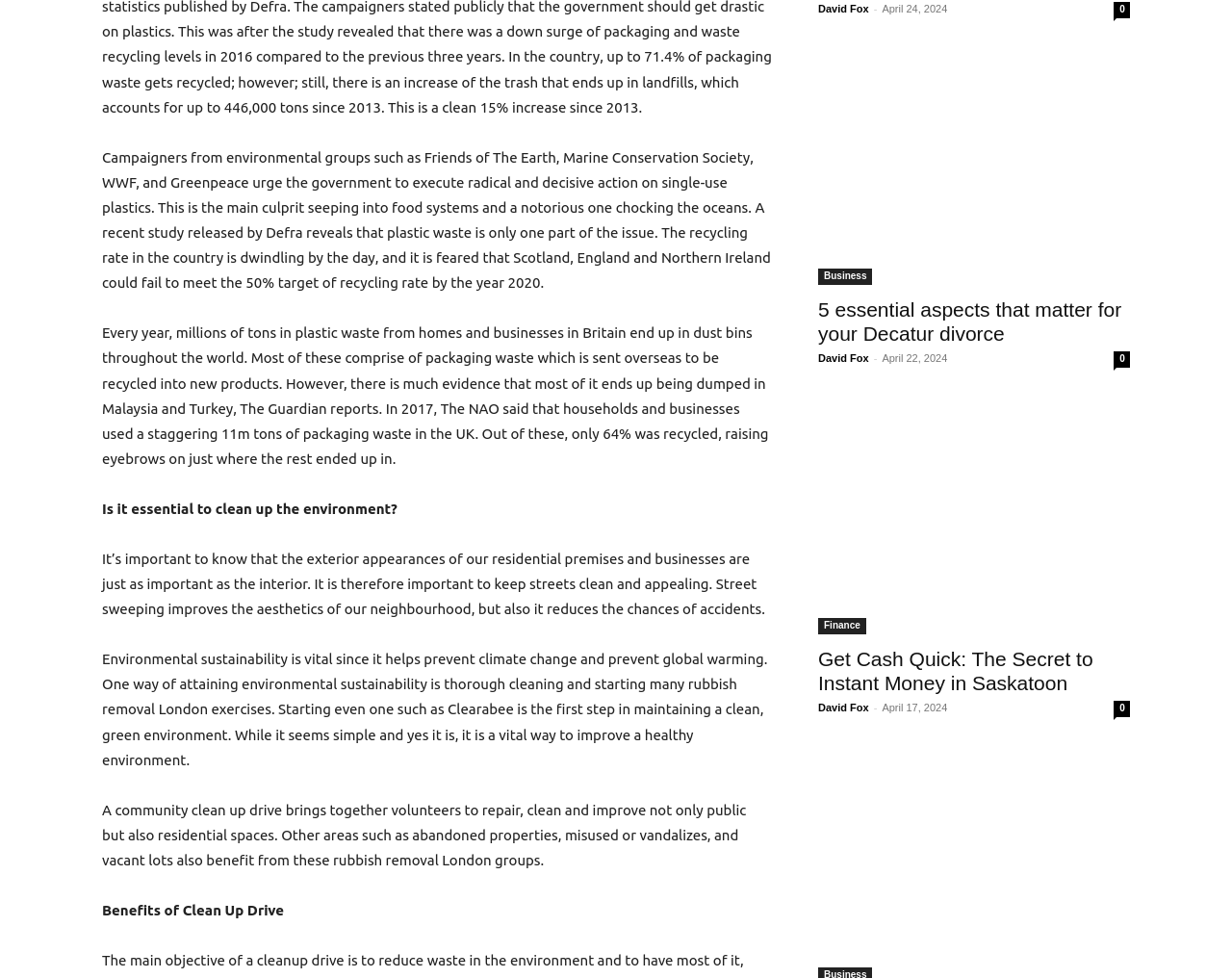Given the element description: "David Fox", predict the bounding box coordinates of this UI element. The coordinates must be four float numbers between 0 and 1, given as [left, top, right, bottom].

[0.664, 0.708, 0.705, 0.719]